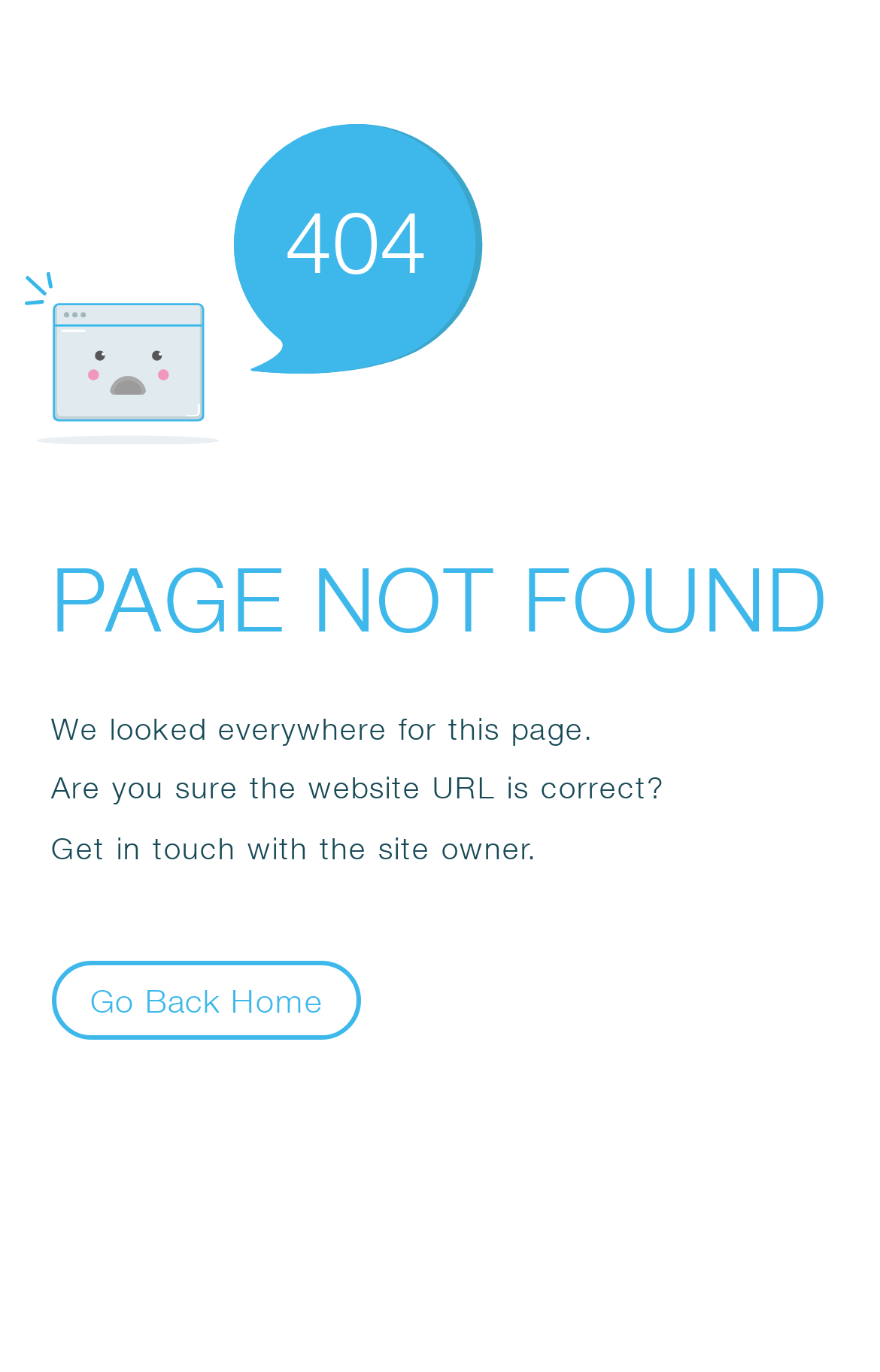What is suggested to the user?
Look at the screenshot and give a one-word or phrase answer.

Get in touch with the site owner